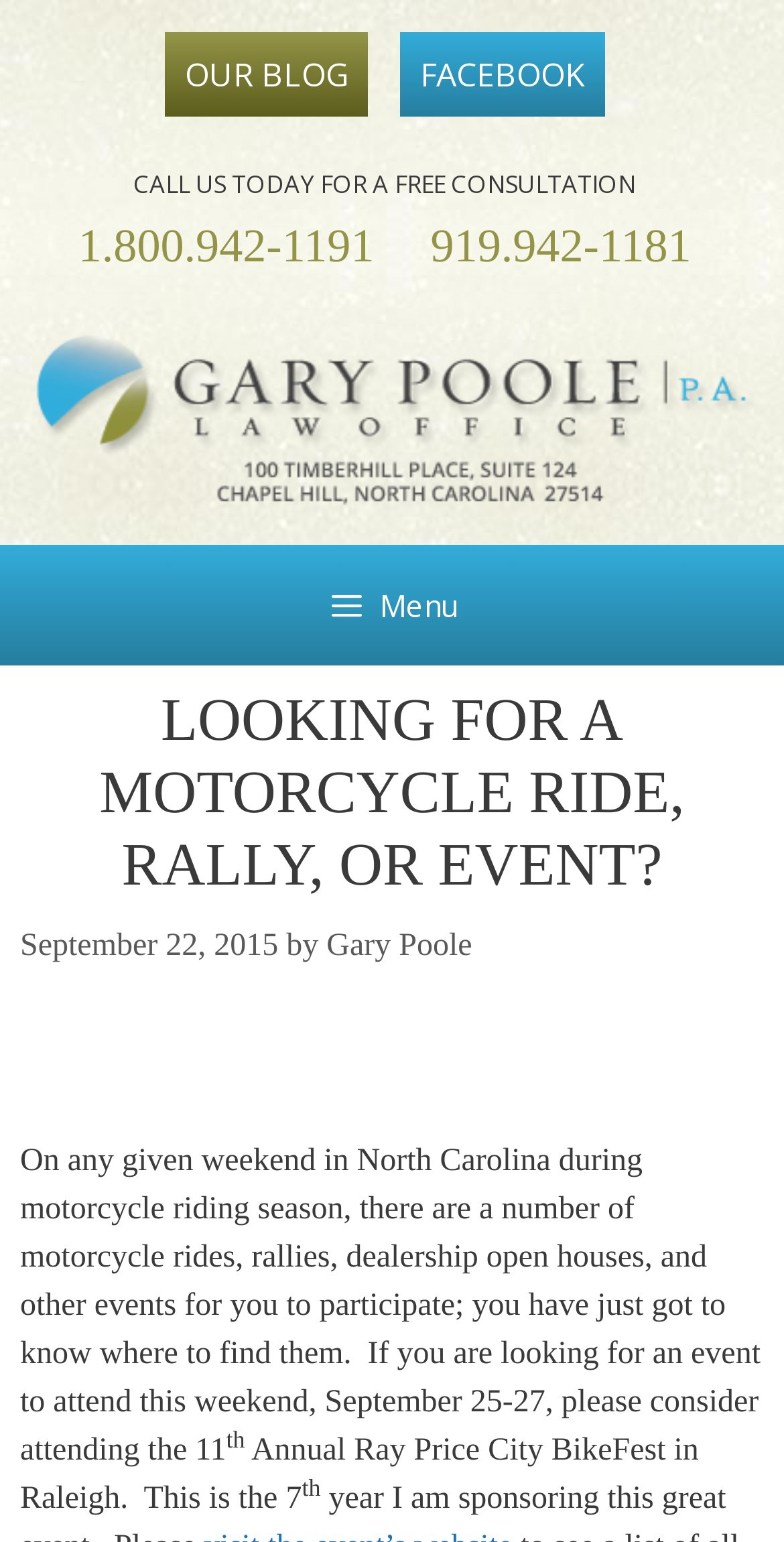Refer to the image and provide a thorough answer to this question:
Who is the author of the article?

I found the author of the article by looking at the text, which says 'by Gary Poole'.